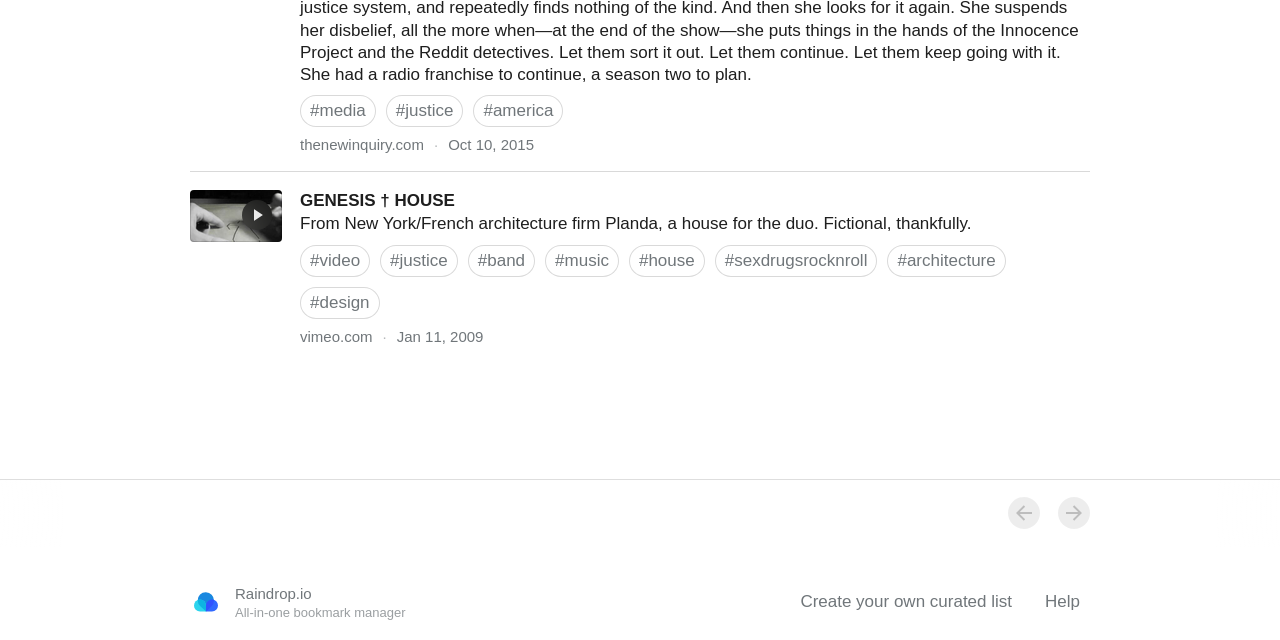Show the bounding box coordinates for the HTML element described as: "Create your own curated list".

[0.617, 0.916, 0.798, 0.966]